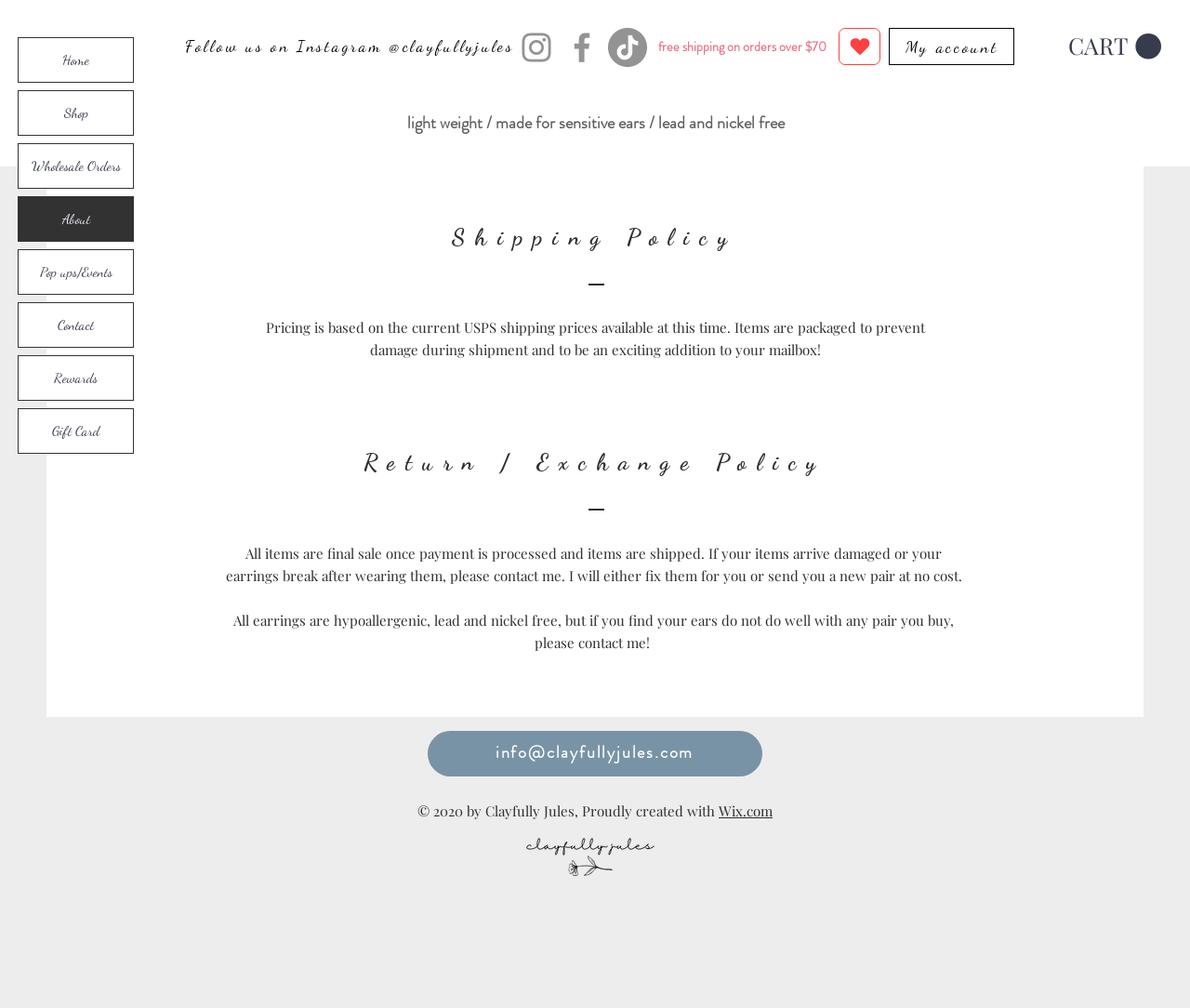Please provide a comprehensive response to the question based on the details in the image: What is the text on the top-right button?

The top-right button has a SvgRoot element with a StaticText 'CART' inside it, indicating that the button is for accessing the shopping cart.